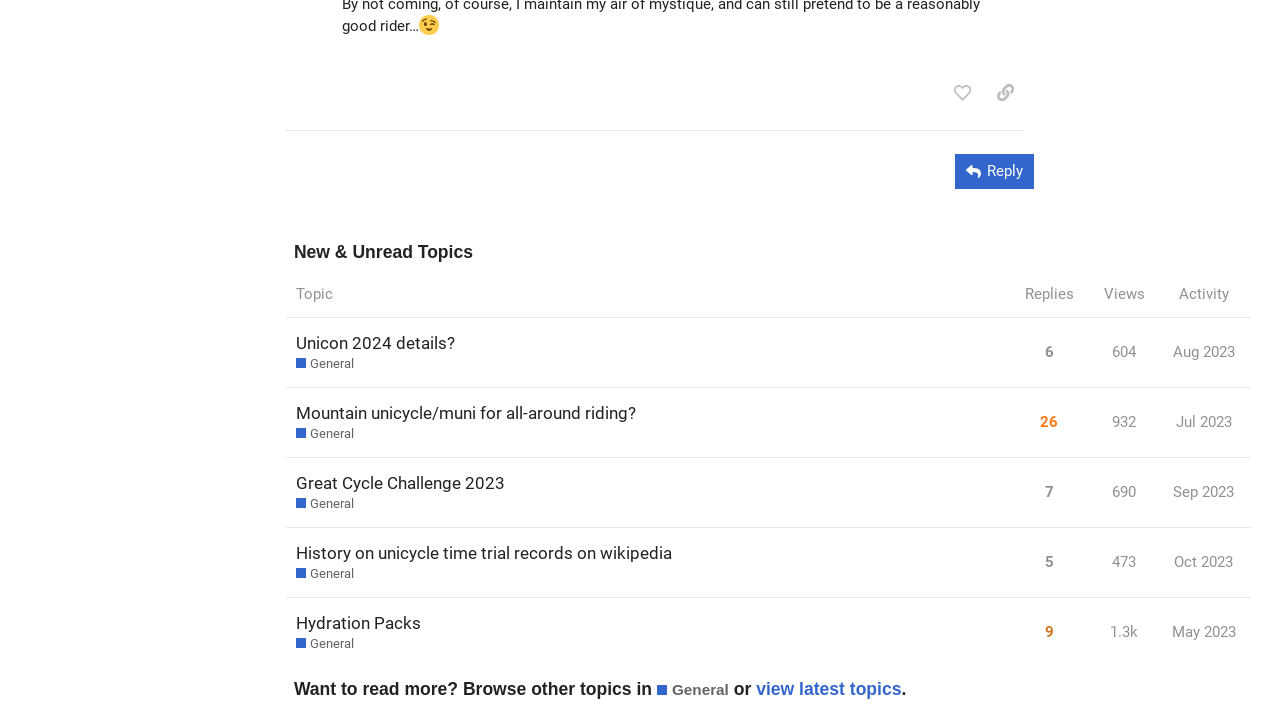Please specify the bounding box coordinates of the region to click in order to perform the following instruction: "view latest topics".

[0.591, 0.937, 0.704, 0.965]